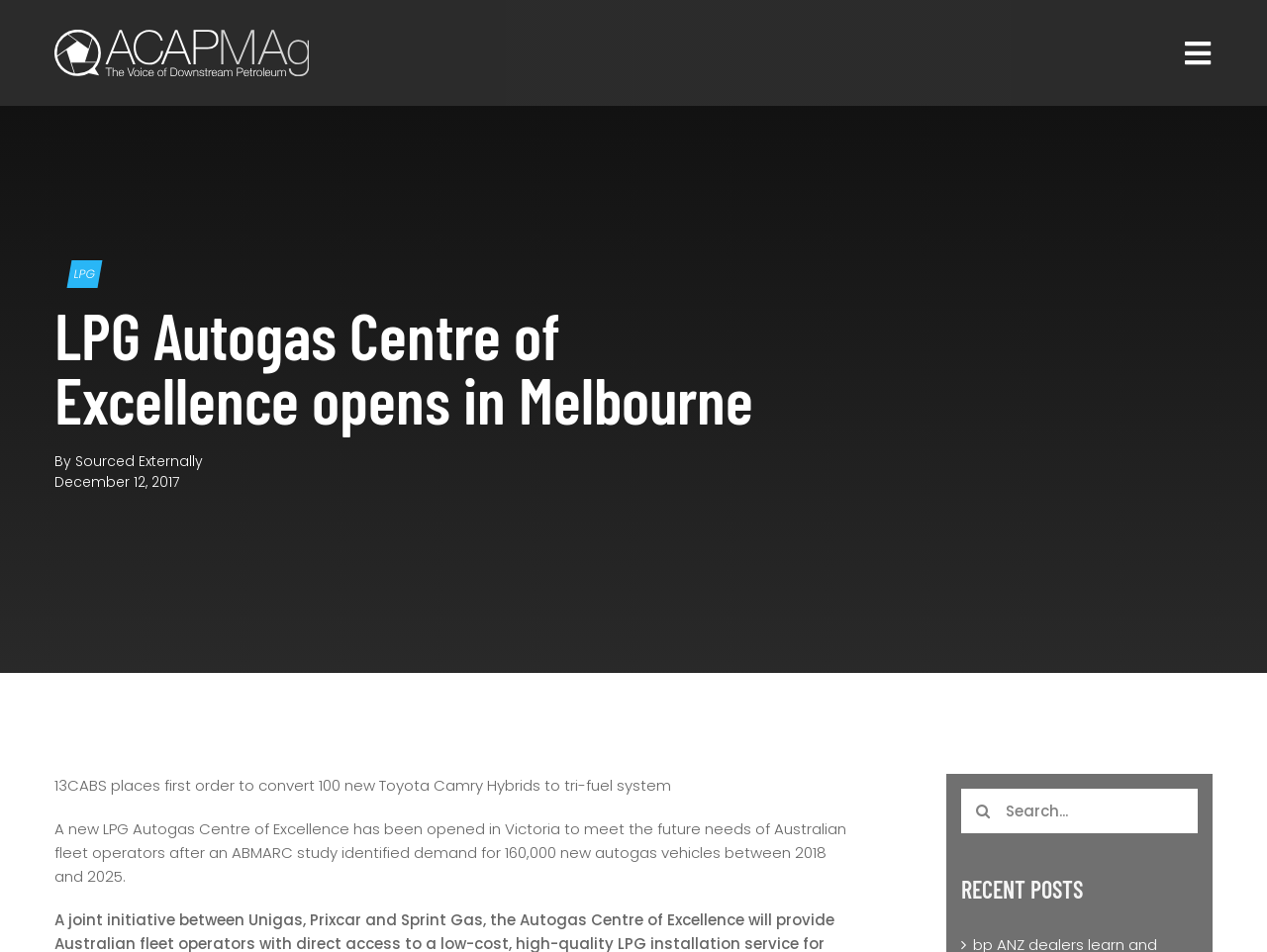What is the type of system that 13CABS is converting 100 new Toyota Camry Hybrids to?
Refer to the screenshot and respond with a concise word or phrase.

tri-fuel system